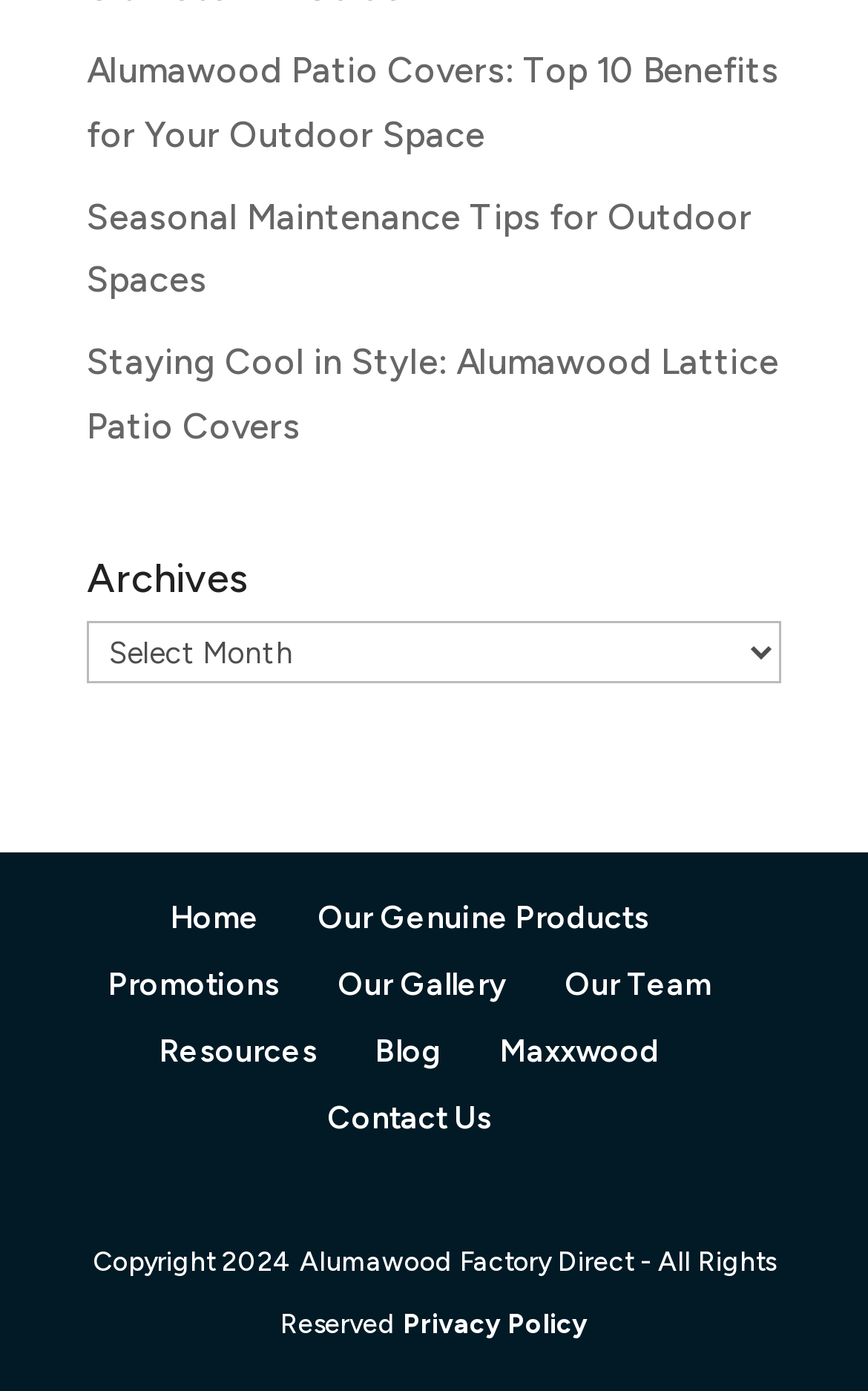Please give the bounding box coordinates of the area that should be clicked to fulfill the following instruction: "Explore seasonal maintenance tips". The coordinates should be in the format of four float numbers from 0 to 1, i.e., [left, top, right, bottom].

[0.1, 0.14, 0.867, 0.217]